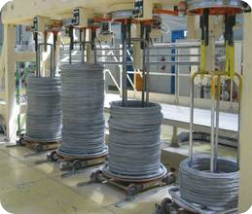Offer an in-depth caption for the image presented.

This image depicts a manufacturing process involving four large spools of stainless steel. Each spool is neatly coiled, showcasing the precision and organization typical in metal fabrication environments. The spools are mounted on rolling platforms, suggesting they are ready for further processing or transportation. Above each spool, adjustable mechanisms can be seen, likely used to facilitate the spinning or handling of the materials. The clean, industrial setting reflects the importance of maintaining a controlled environment for metalworking, where surface finishes and purity are crucial for product quality, particularly in applications requiring high-performance stainless steel products. This scene aligns with the broader themes discussed in the content regarding various stainless steel surface treatments and their significance in design and functionality.